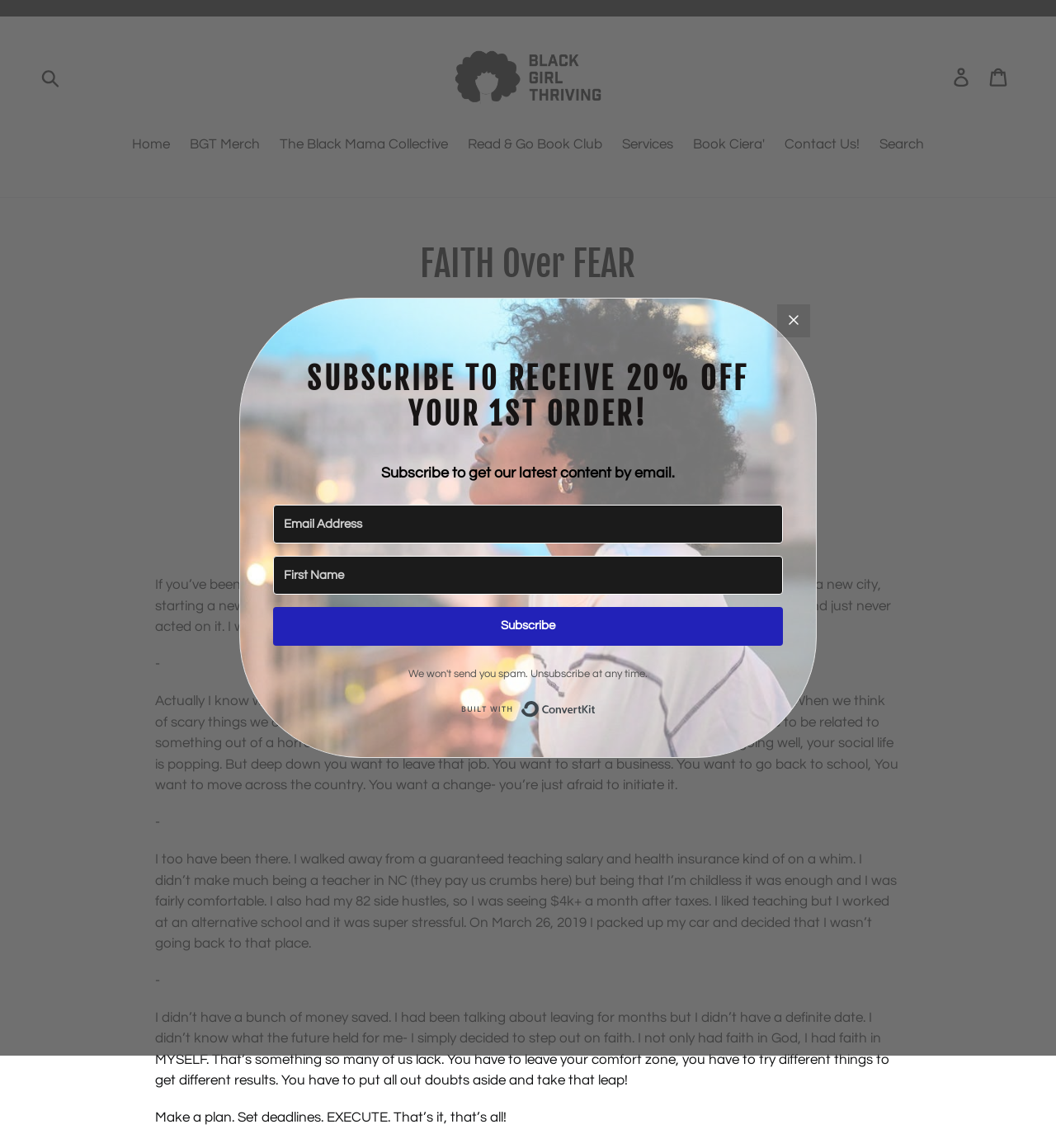Give a one-word or phrase response to the following question: What is the theme of the blog post?

Overcoming fear